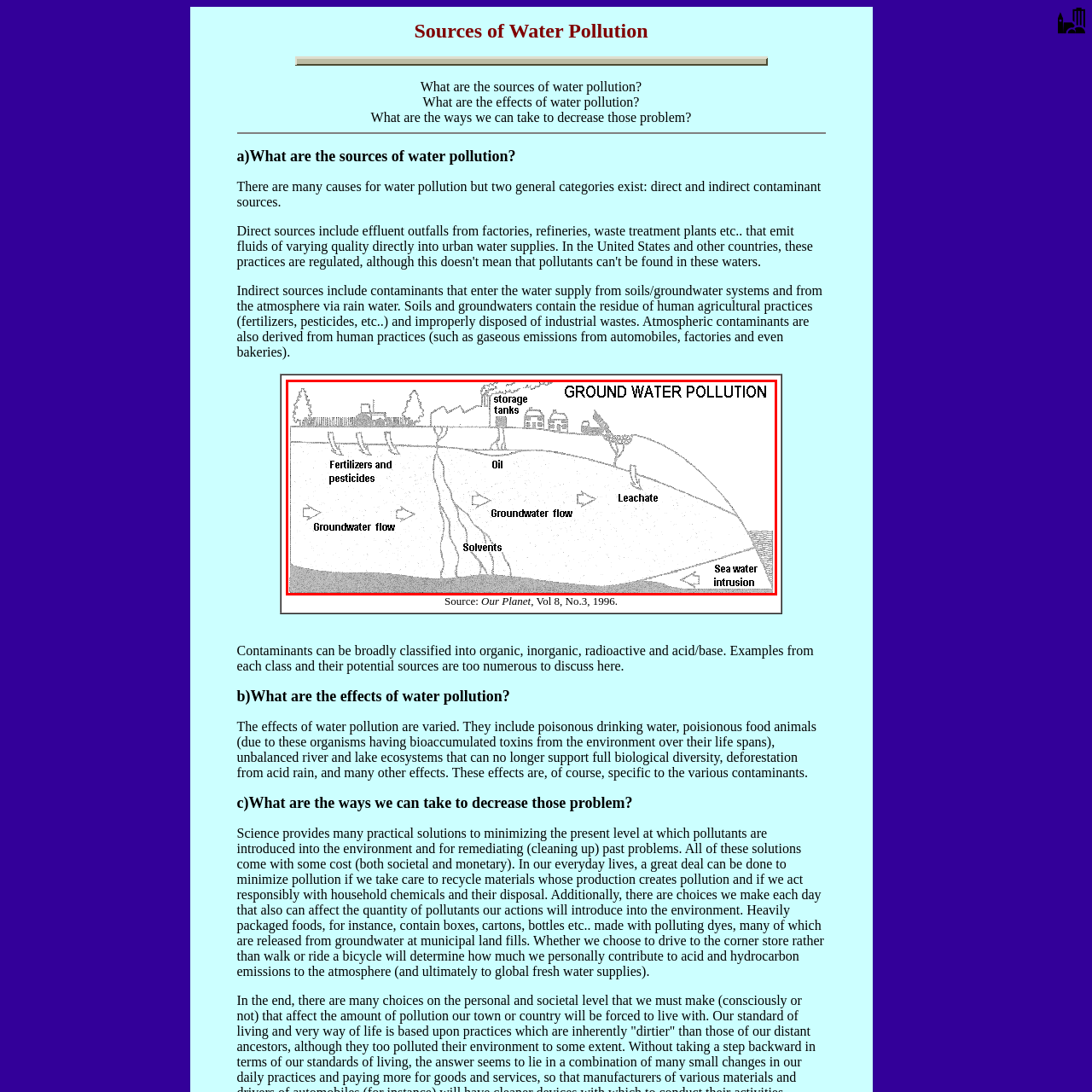Refer to the image enclosed in the red bounding box, then answer the following question in a single word or phrase: What is leachate?

Liquid that has passed through solid waste